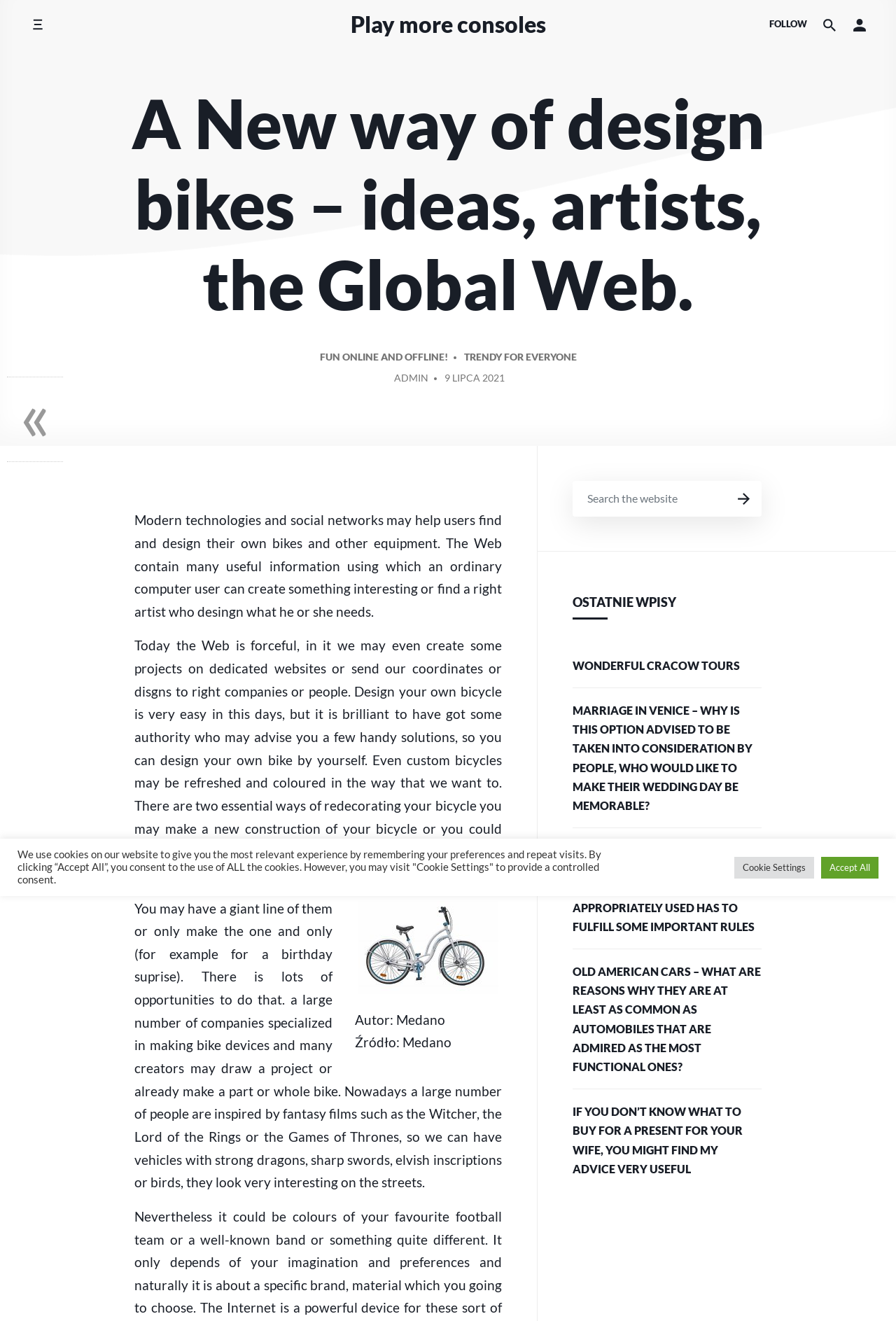Give a one-word or short phrase answer to the question: 
What is the purpose of the 'SEARCH THE WEBSITE' textbox?

To search the website